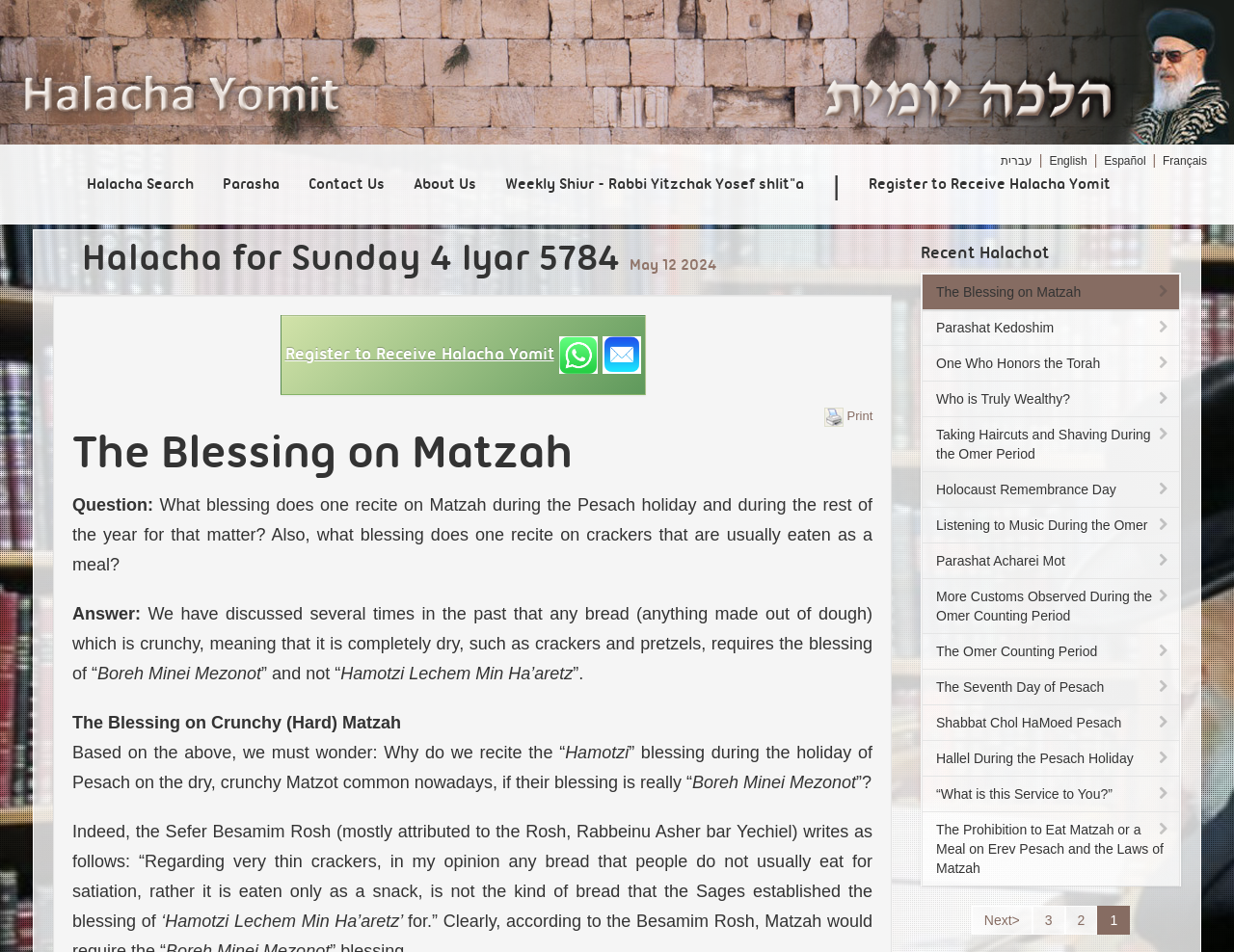Identify the bounding box coordinates of the clickable section necessary to follow the following instruction: "Click on the 'Print' button". The coordinates should be presented as four float numbers from 0 to 1, i.e., [left, top, right, bottom].

[0.668, 0.428, 0.707, 0.445]